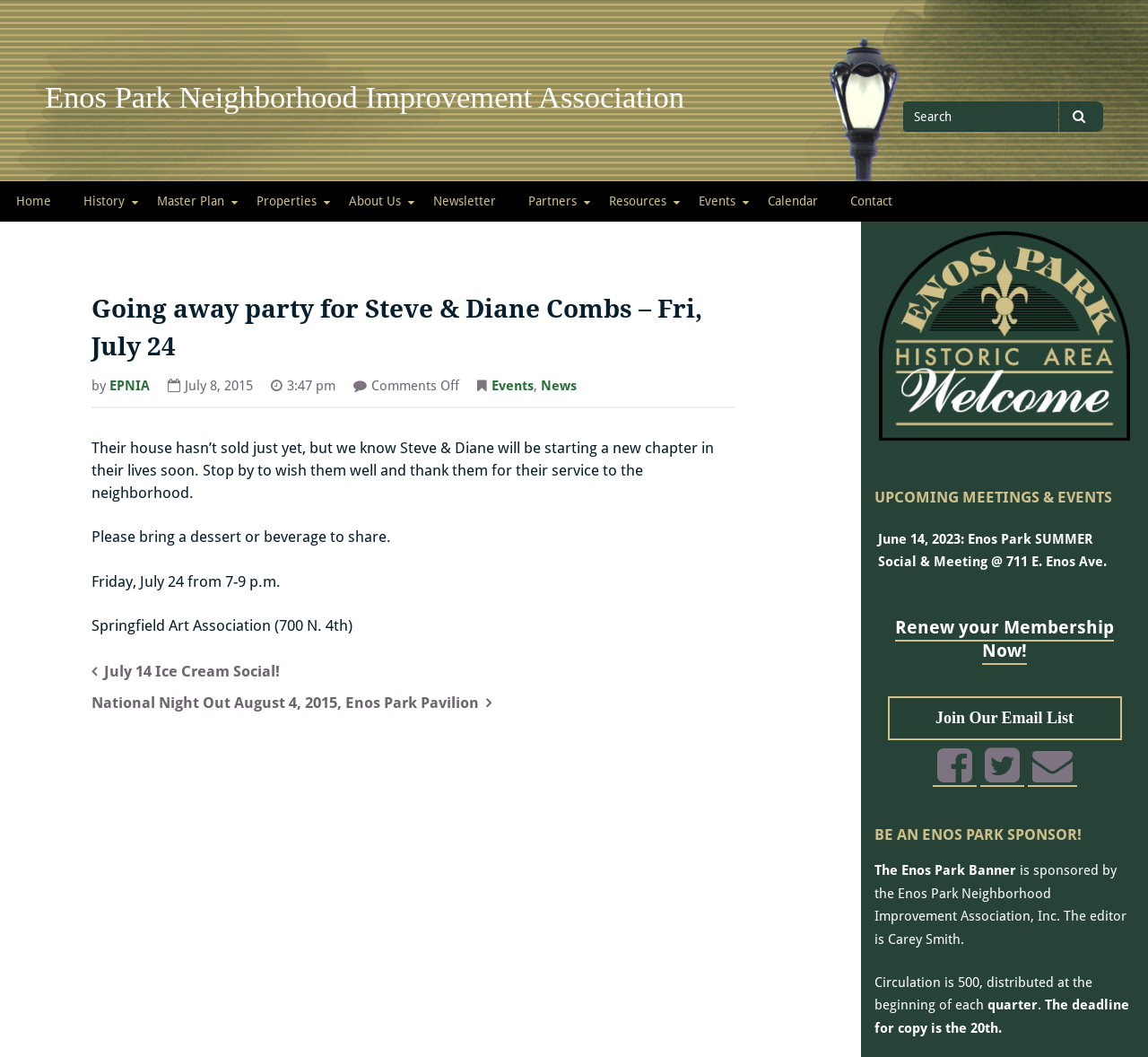Please determine the bounding box coordinates for the element that should be clicked to follow these instructions: "Search for something".

[0.787, 0.092, 0.961, 0.129]